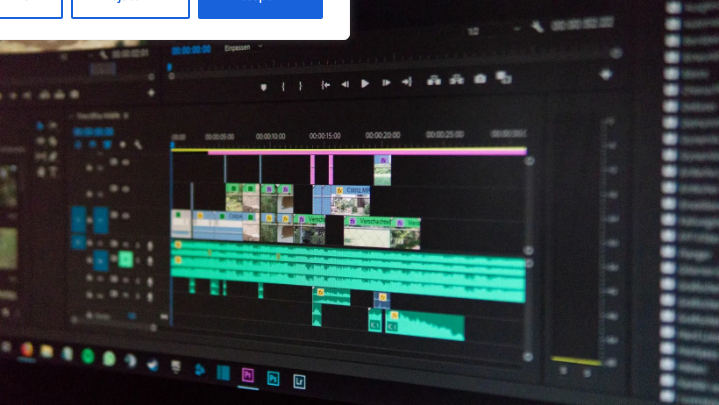Give an elaborate caption for the image.

The image showcases a close-up view of a video editing software interface, likely Adobe Premiere Pro. The timeline is filled with various colored audio and video tracks, displaying clips in a sequence for editing. Notable elements include sections marked with different colors, indicating audio tracks (in shades of green) beneath a series of video clips (in shades of blue and purple). A video playback bar is visible at the top, along with time markers that help editors navigate through the project. This setup is essential for video creators to organize and refine their content before finalizing it. The editing software's window reveals multiple tools and features that facilitate the editing process, highlighting its significance in video production workflows.